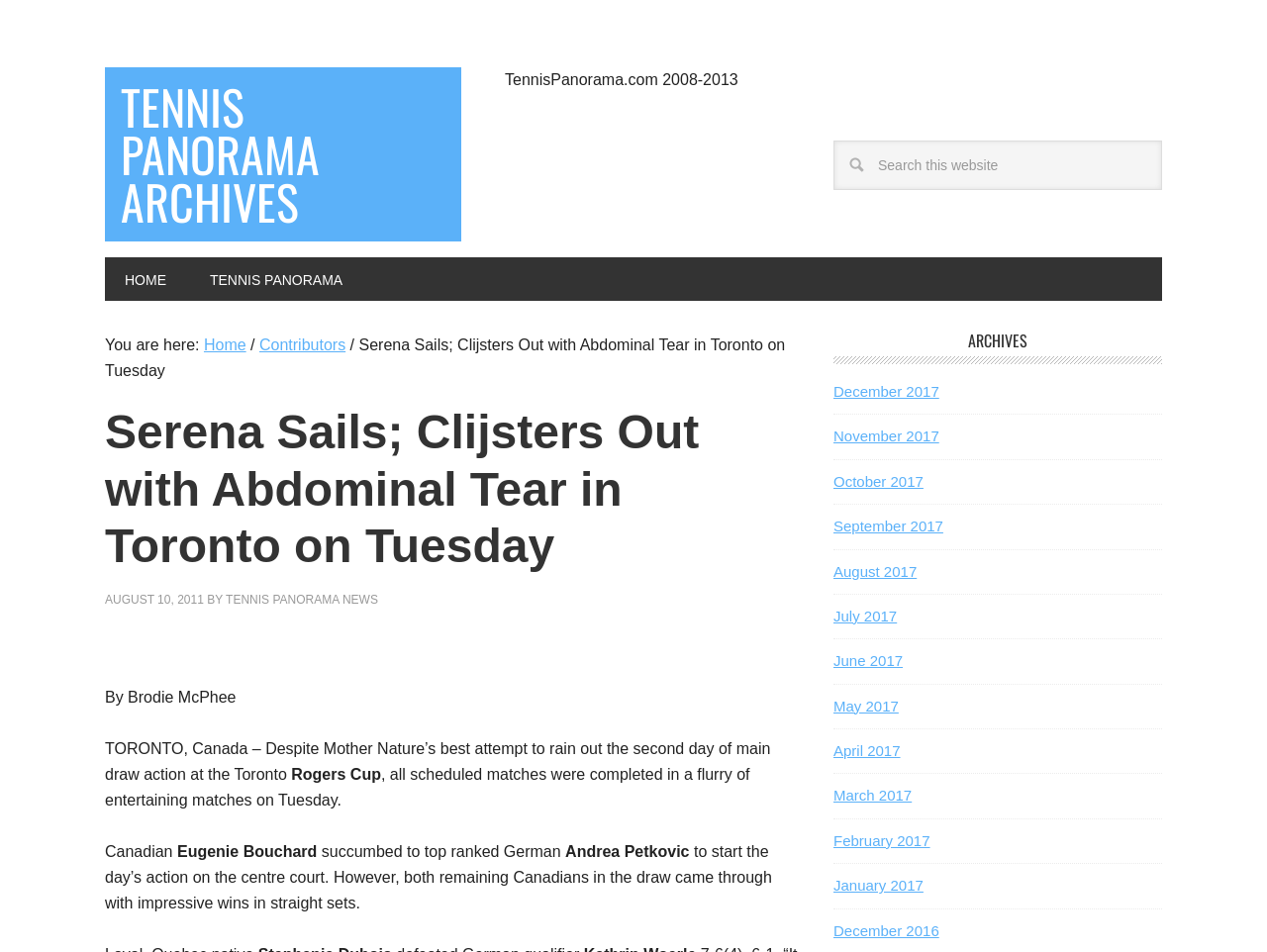Find the bounding box coordinates for the area that should be clicked to accomplish the instruction: "Search this website".

[0.658, 0.148, 0.917, 0.2]